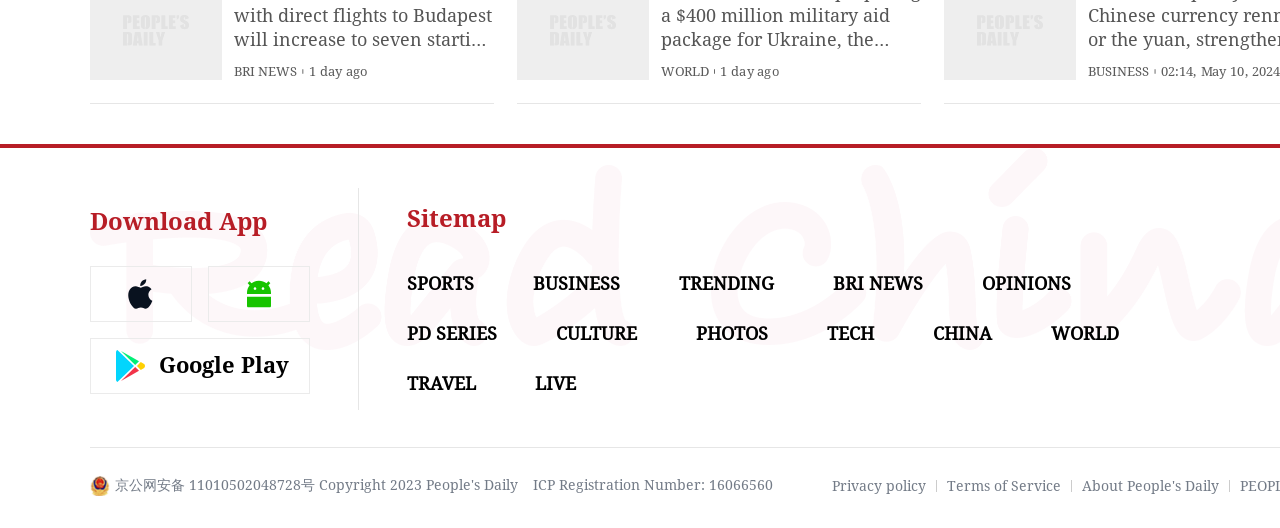Identify the bounding box coordinates of the element that should be clicked to fulfill this task: "Visit the homepage of People's Daily English language App". The coordinates should be provided as four float numbers between 0 and 1, i.e., [left, top, right, bottom].

[0.07, 0.503, 0.15, 0.609]